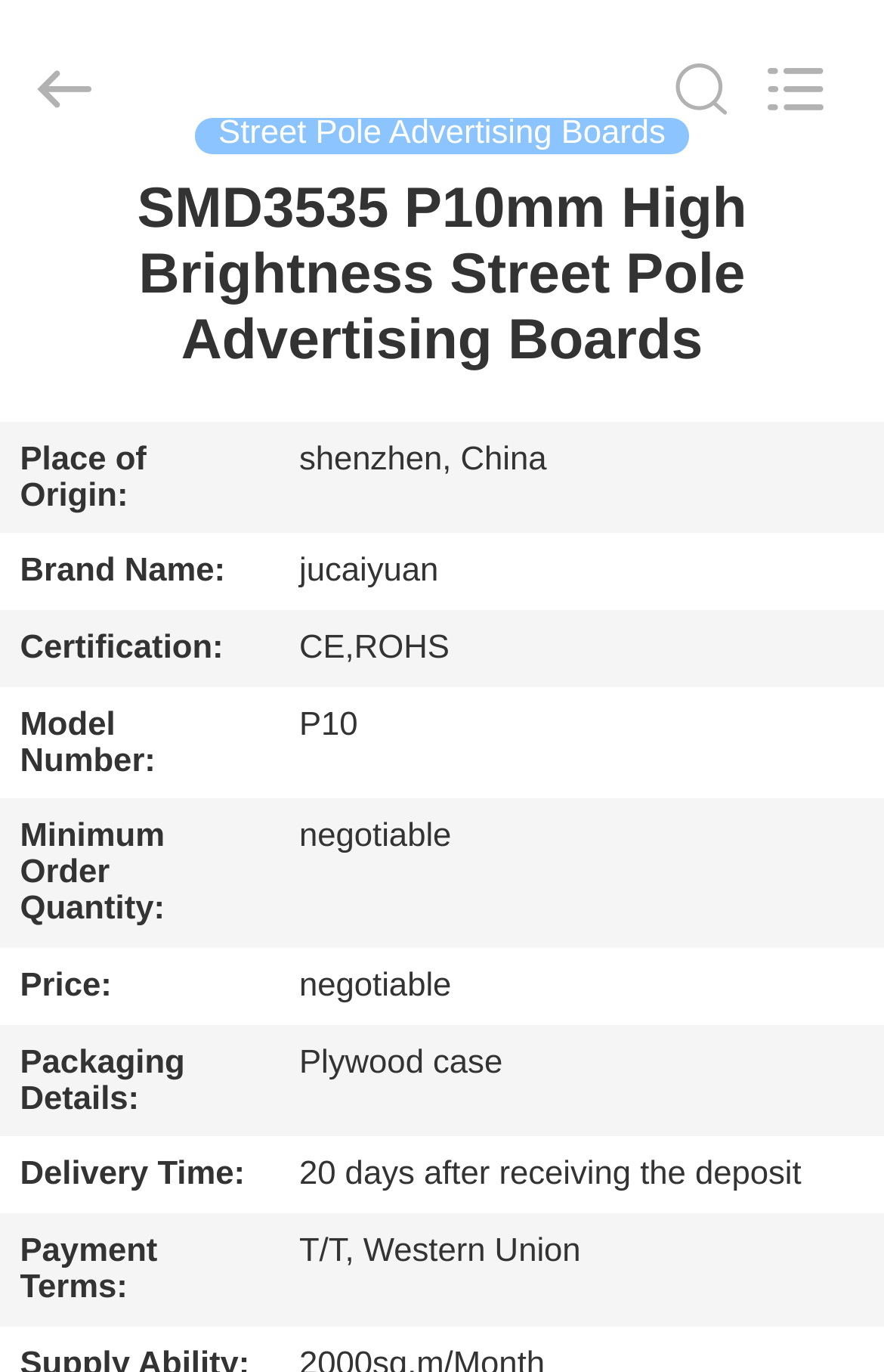What is the certification of the product?
Using the information presented in the image, please offer a detailed response to the question.

I found the certification of the product by looking at the table on the webpage, which has a row with a header 'Certification:' and a cell with the value 'CE, ROHS'. This indicates that the product has CE and ROHS certifications.